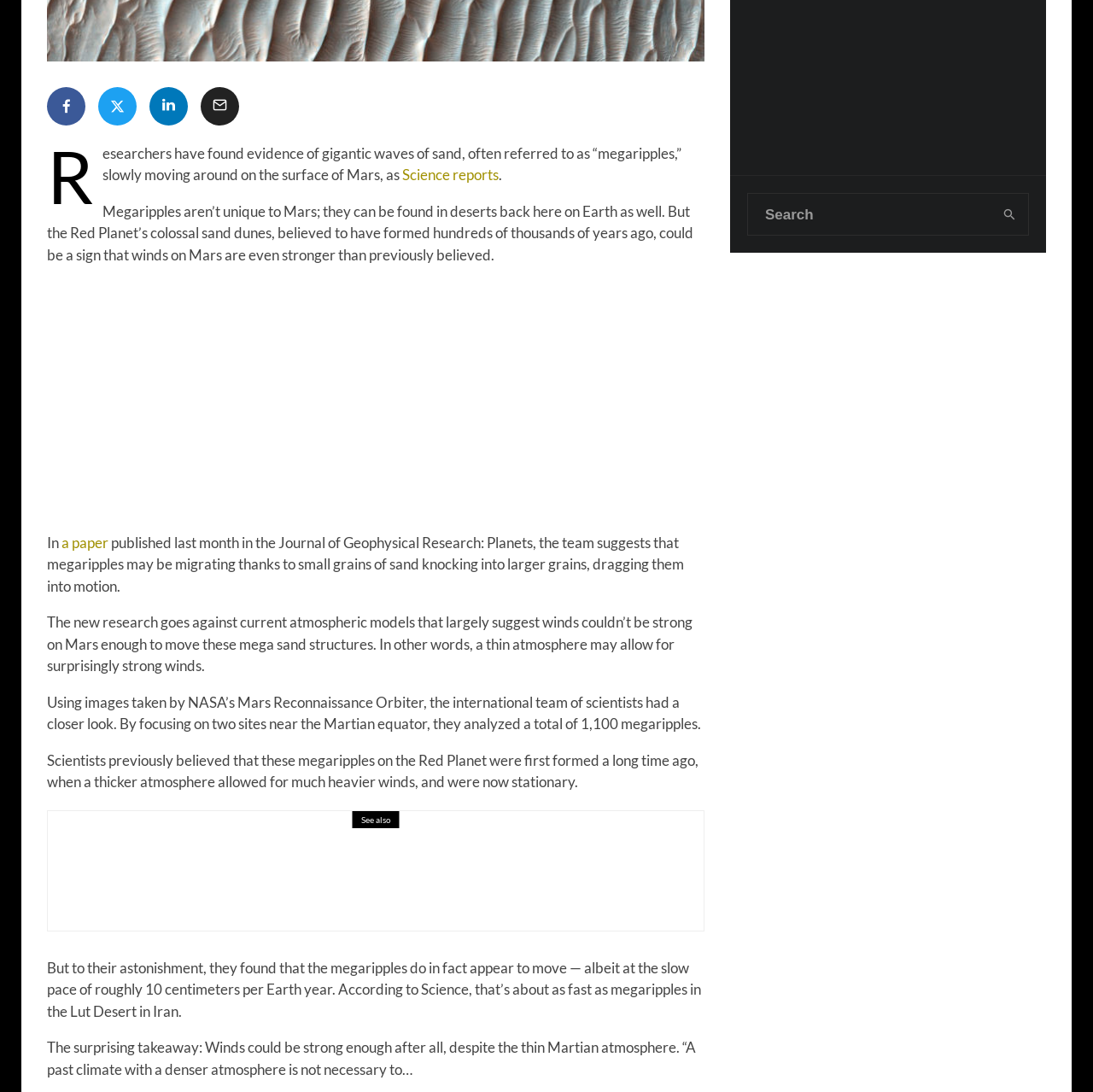Bounding box coordinates are specified in the format (top-left x, top-left y, bottom-right x, bottom-right y). All values are floating point numbers bounded between 0 and 1. Please provide the bounding box coordinate of the region this sentence describes: aria-label="Share"

[0.043, 0.079, 0.078, 0.115]